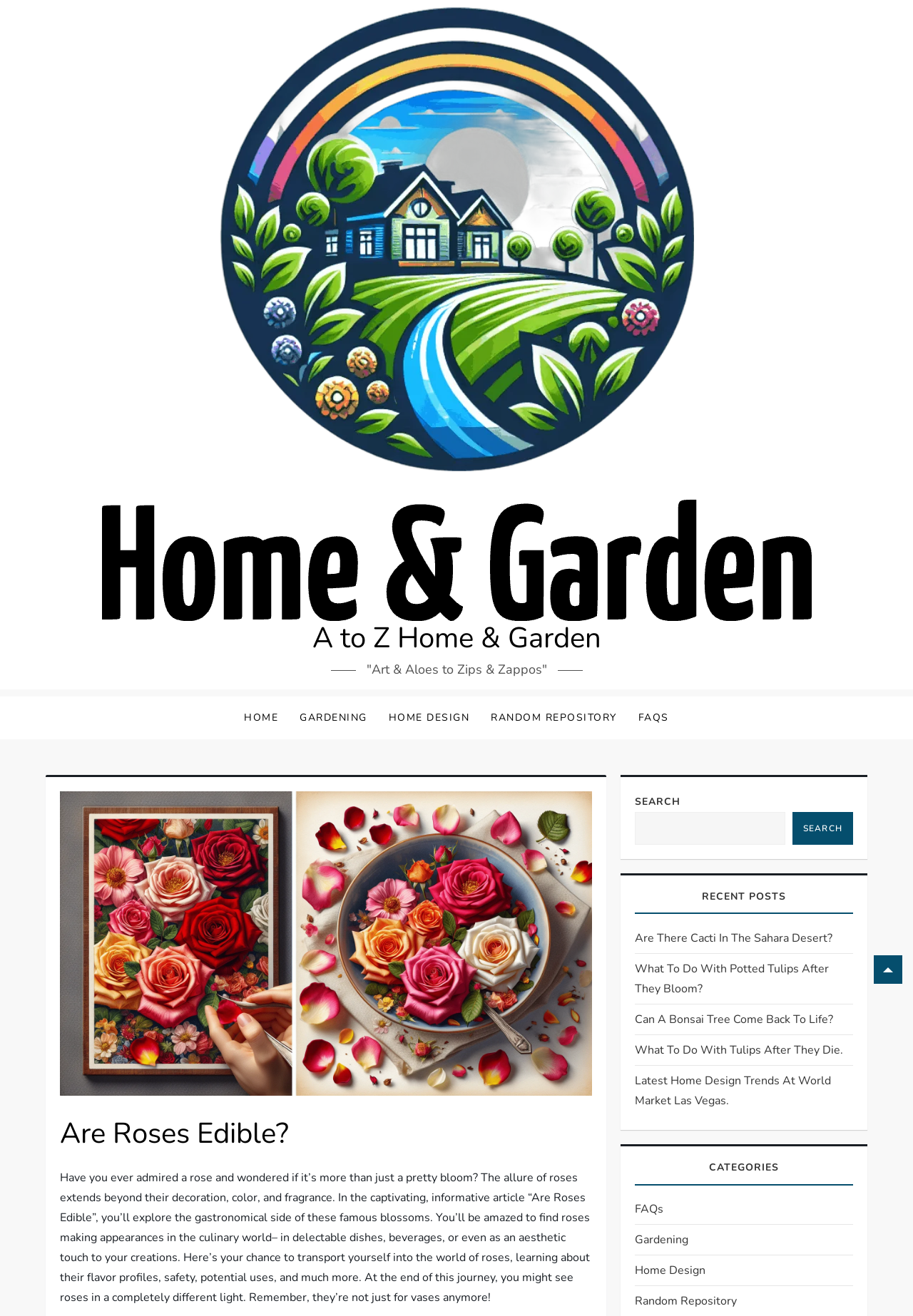Extract the bounding box for the UI element that matches this description: "parent_node: SEARCH name="s"".

[0.696, 0.617, 0.86, 0.642]